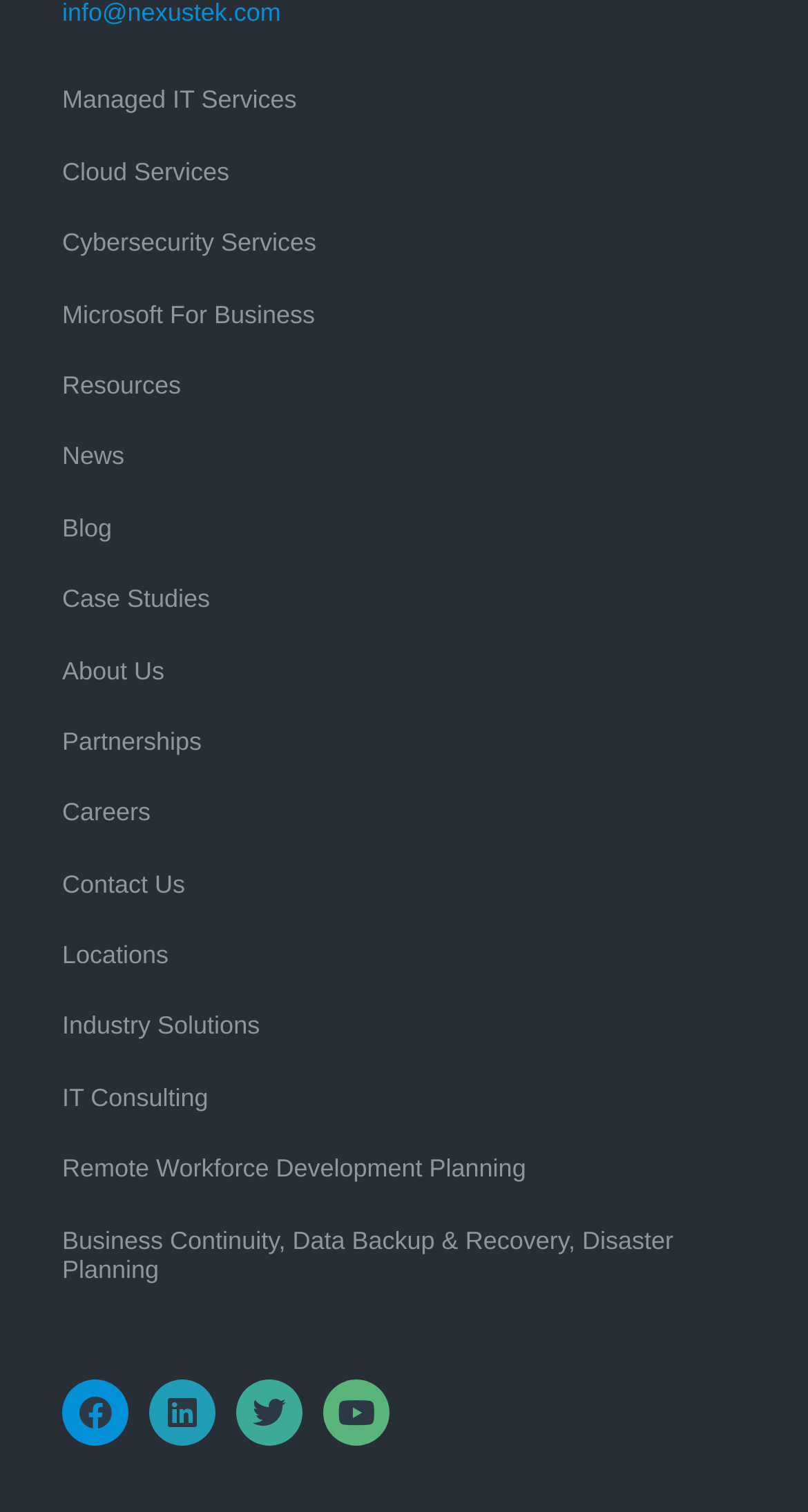Can you find the bounding box coordinates for the element that needs to be clicked to execute this instruction: "Check the box to save your information"? The coordinates should be given as four float numbers between 0 and 1, i.e., [left, top, right, bottom].

None